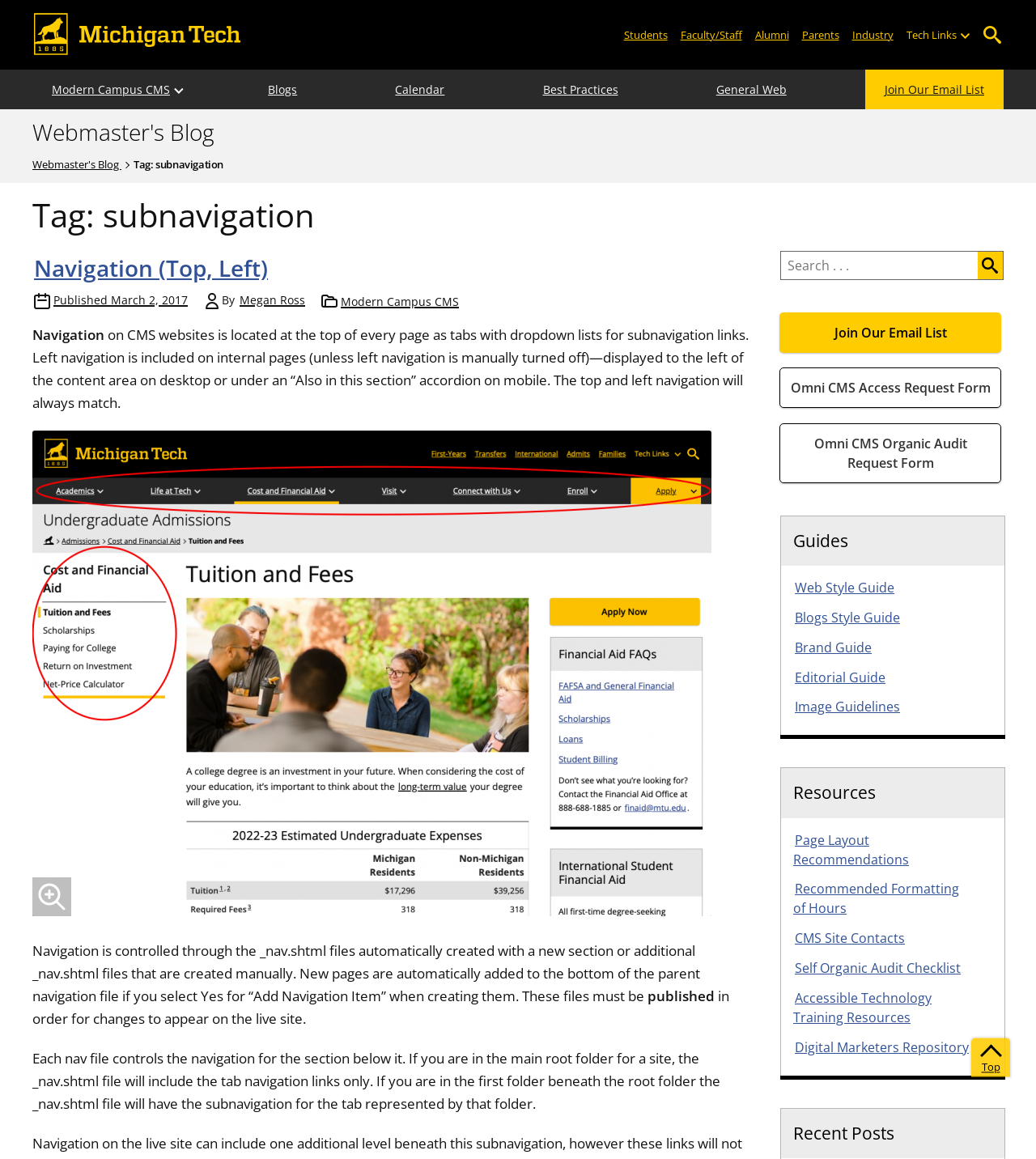Please provide a comprehensive answer to the question based on the screenshot: What is the purpose of the navigation on CMS websites?

The purpose of the navigation on CMS websites can be found in the text 'Navigation on CMS websites is located at the top of every page as tabs with dropdown lists for subnavigation links...' with bounding box coordinates [0.031, 0.28, 0.723, 0.355].